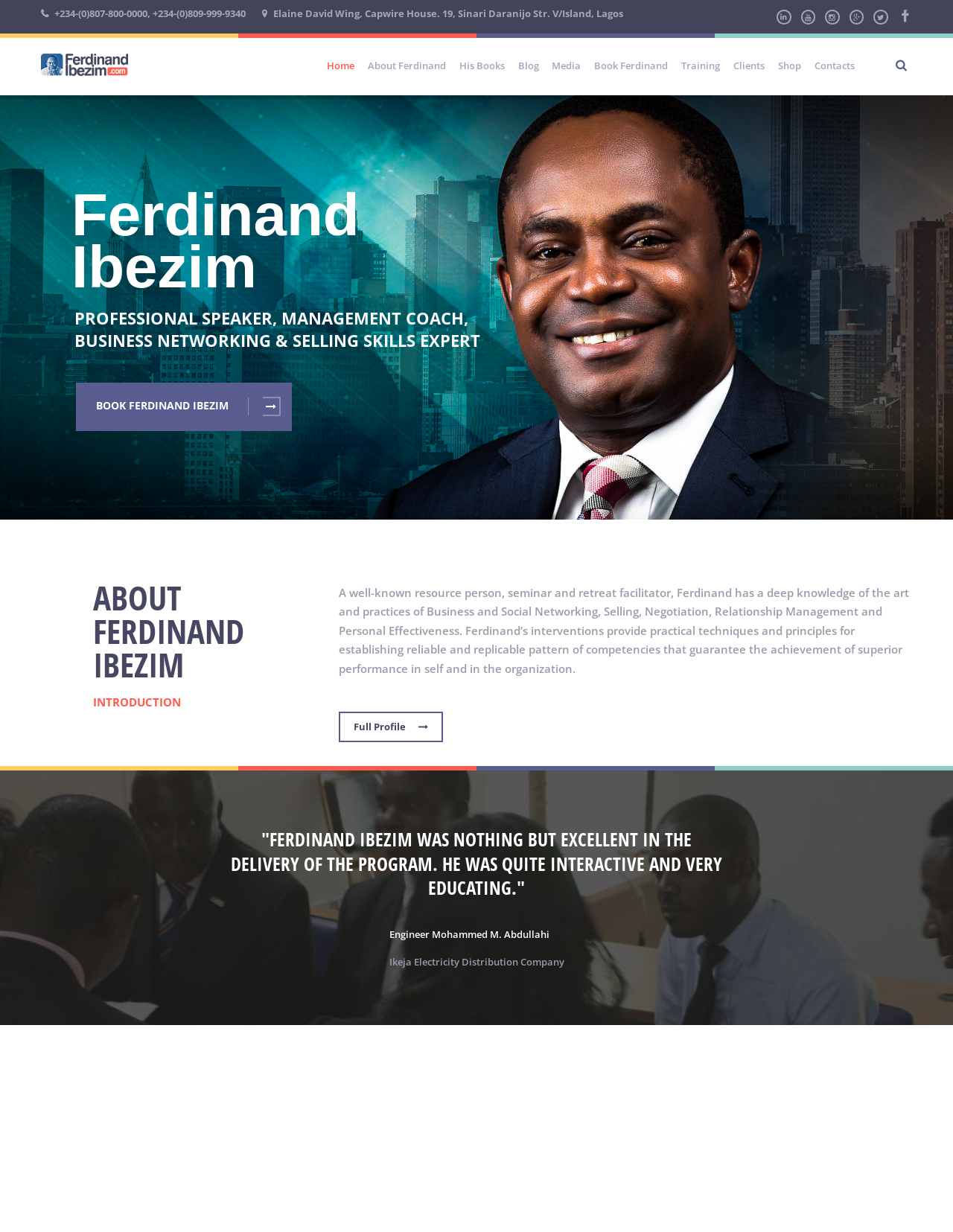What is Ferdinand Ibezim's profession?
Use the image to give a comprehensive and detailed response to the question.

Based on the webpage, Ferdinand Ibezim's profession is mentioned in the meta description as 'Author. Resource Person. Seminar and Retreat Facilitator', and also described in the 'ABOUT FERDINAND IBEZIM' section as a 'well-known resource person, seminar and retreat facilitator'.